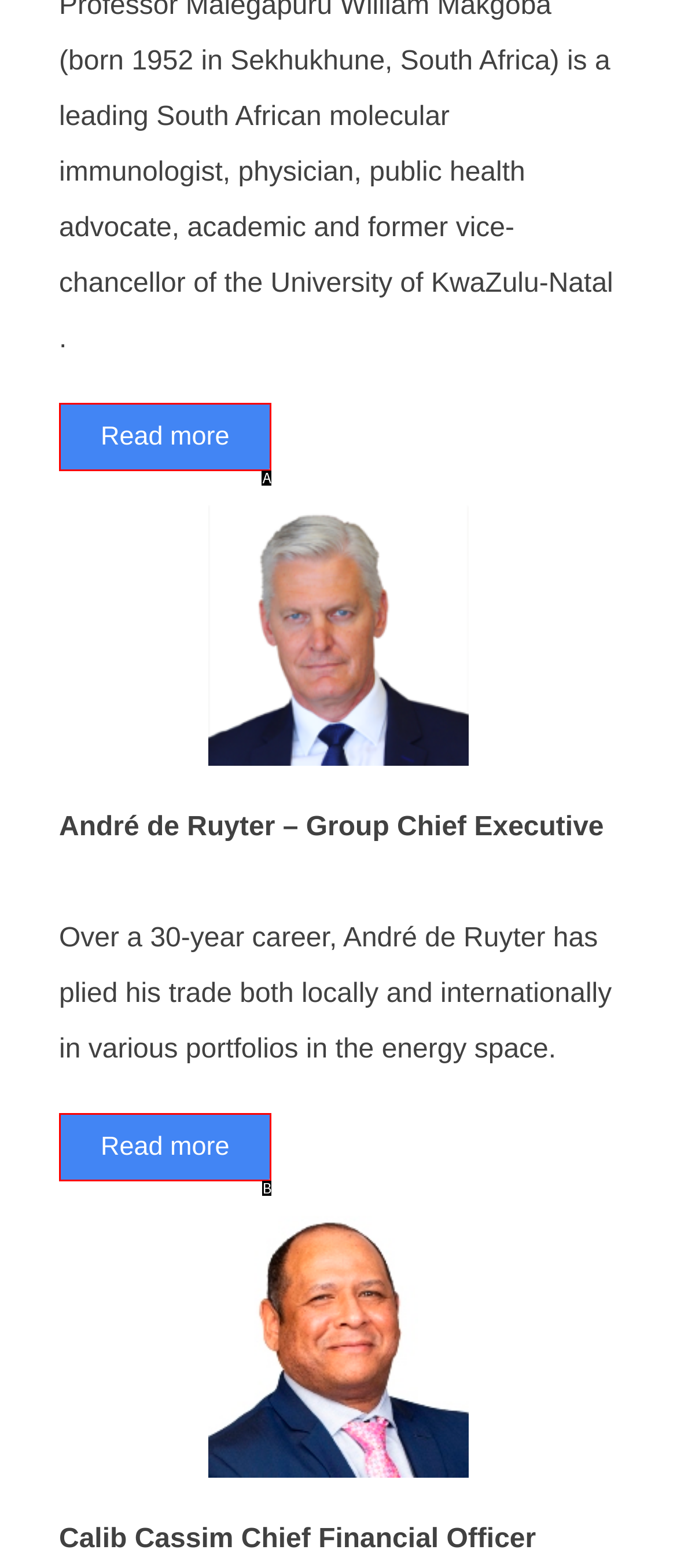Based on the element description: Read more, choose the best matching option. Provide the letter of the option directly.

A